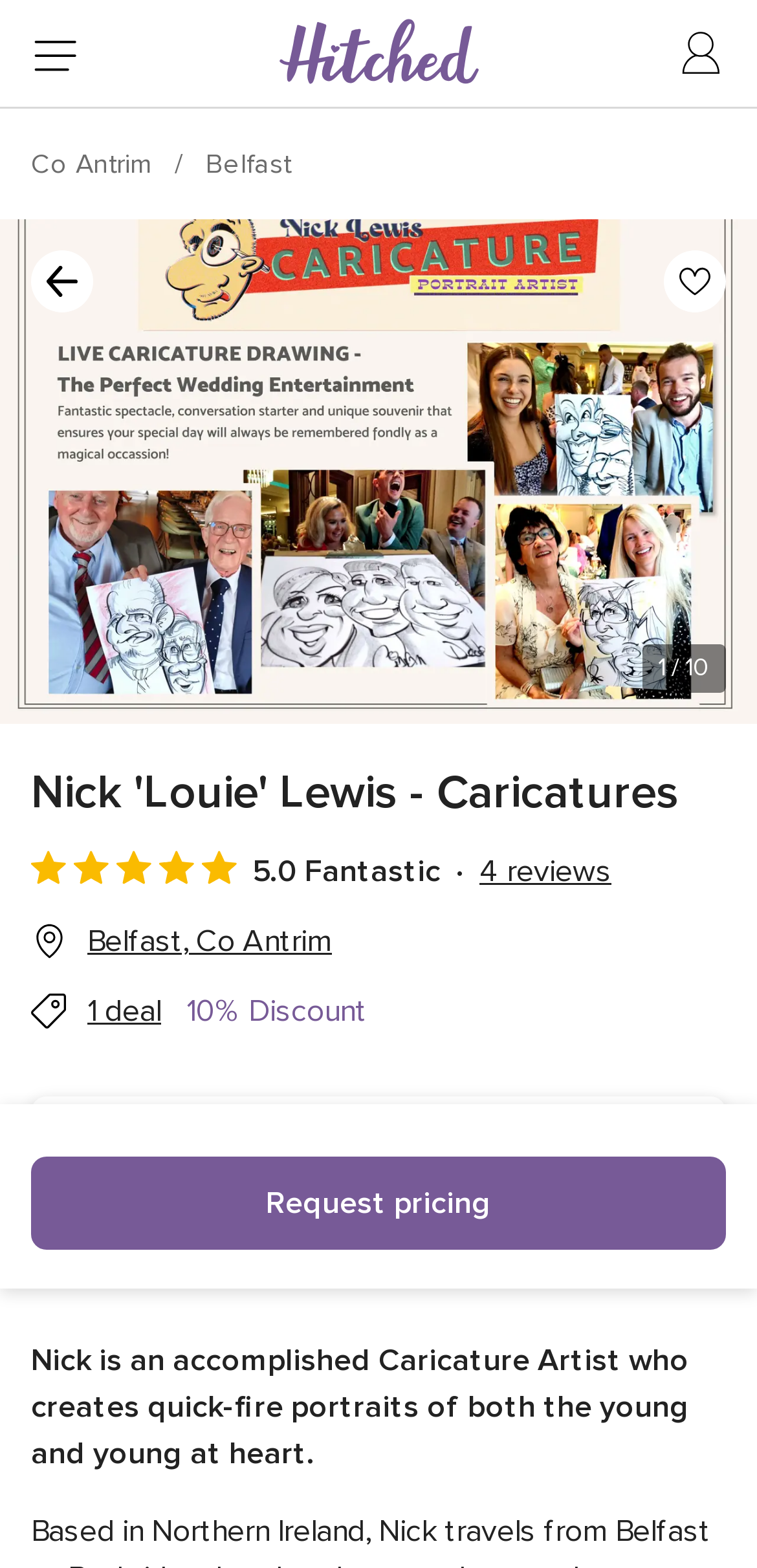Please identify the bounding box coordinates of the region to click in order to complete the given instruction: "Request pricing for Nick 'Louie' Lewis - Caricatures". The coordinates should be four float numbers between 0 and 1, i.e., [left, top, right, bottom].

[0.041, 0.738, 0.959, 0.797]